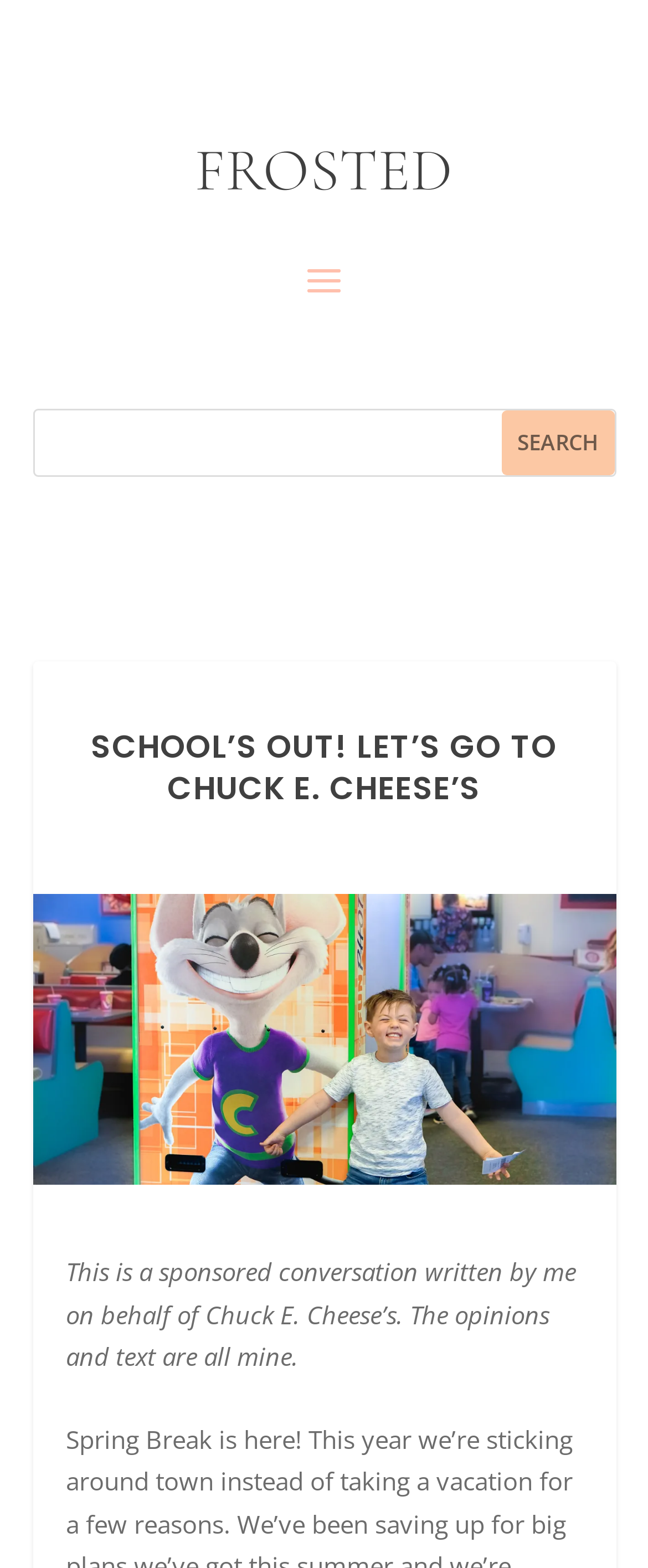Deliver a detailed narrative of the webpage's visual and textual elements.

The webpage is about Chuck E. Cheese's, a popular entertainment center for kids. At the top, there is a prominent heading "FROSTED" in a large font size. Below it, there is a search bar where users can input their queries. The search bar is accompanied by a "Search" button on its right side. 

Further down, there is another heading "SCHOOL’S OUT! LET’S GO TO CHUCK E. CHEESE’S" in a slightly smaller font size. Right below this heading, there is a large image that takes up most of the width of the page, likely showcasing kids having fun at Chuck E. Cheese's. 

At the bottom of the page, there is a paragraph of text that appears to be a disclaimer, stating that the content is sponsored by Chuck E. Cheese's but the opinions and text are from the author.